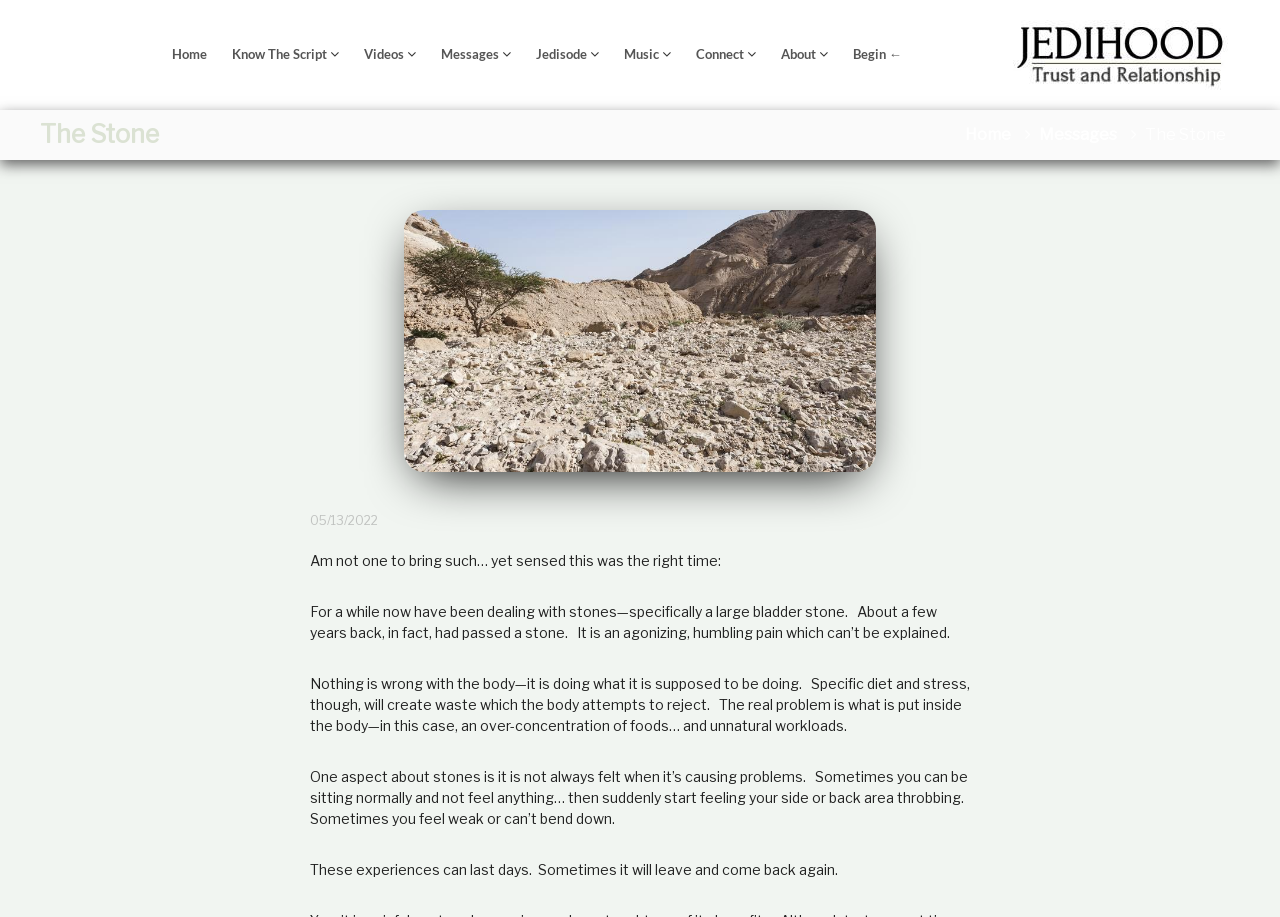Provide the bounding box coordinates of the section that needs to be clicked to accomplish the following instruction: "Click on the '05/13/2022' link."

[0.242, 0.559, 0.295, 0.575]